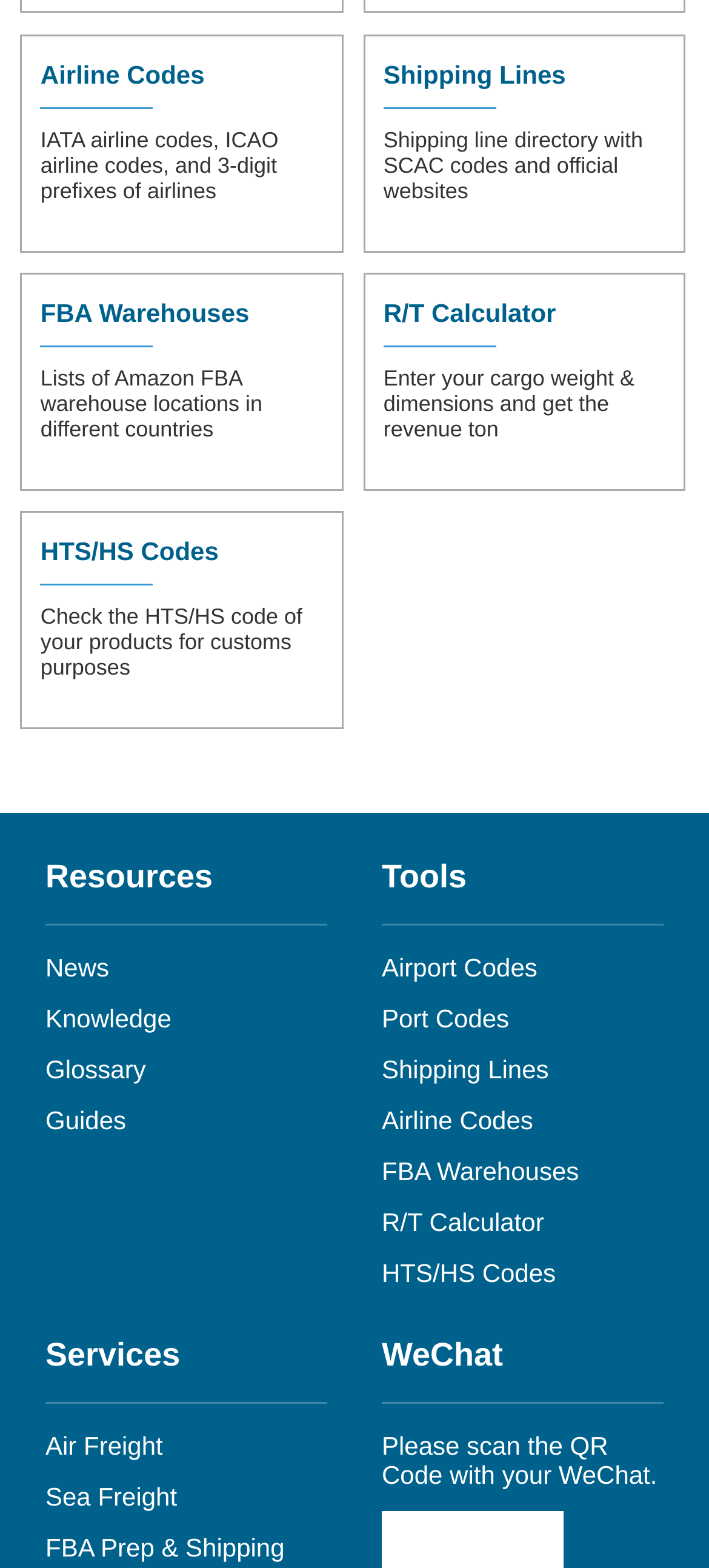Respond to the following question using a concise word or phrase: 
What is the purpose of the R/T Calculator?

To calculate revenue ton